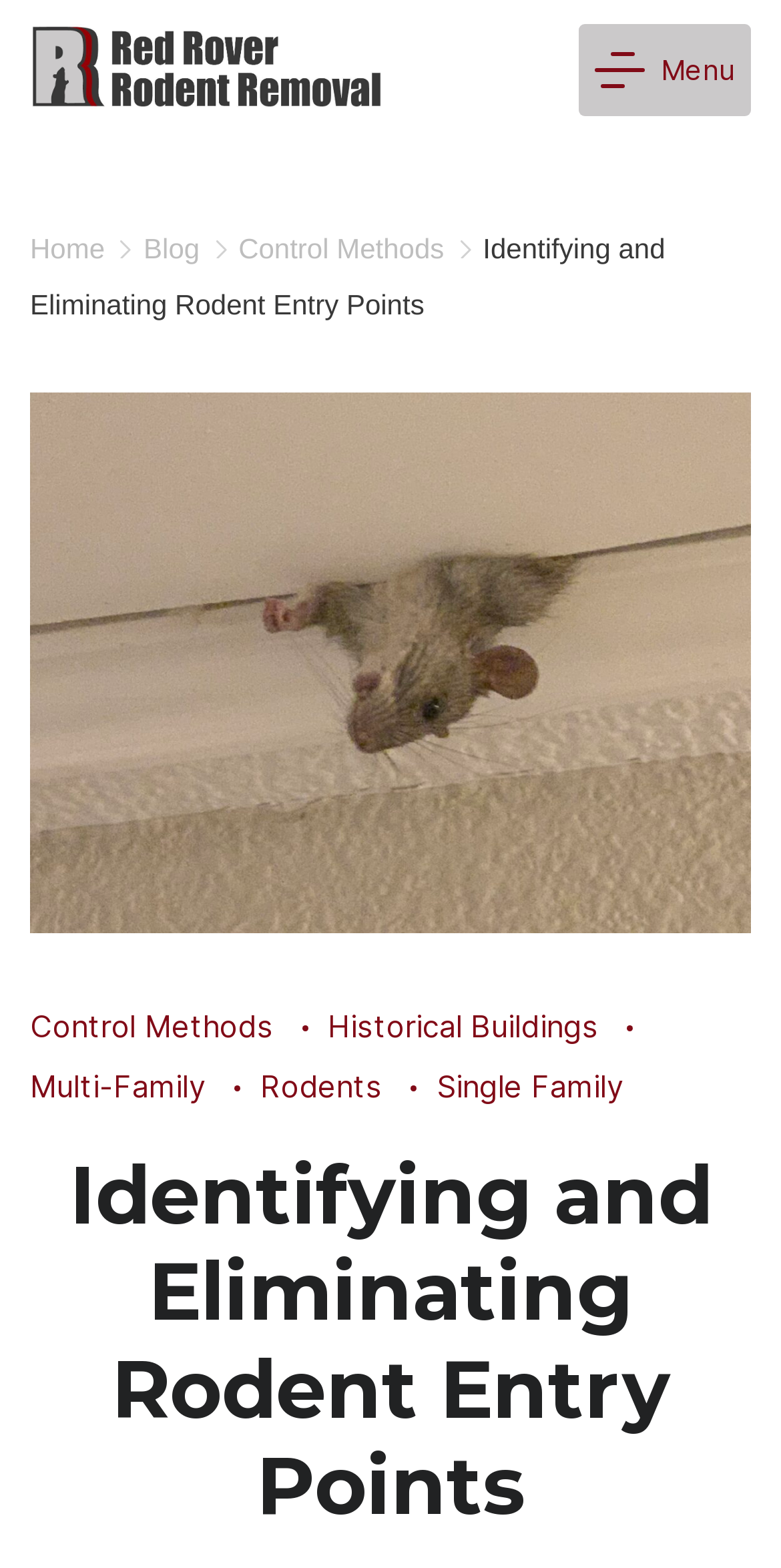From the given element description: "Historical Buildings", find the bounding box for the UI element. Provide the coordinates as four float numbers between 0 and 1, in the order [left, top, right, bottom].

[0.42, 0.636, 0.836, 0.674]